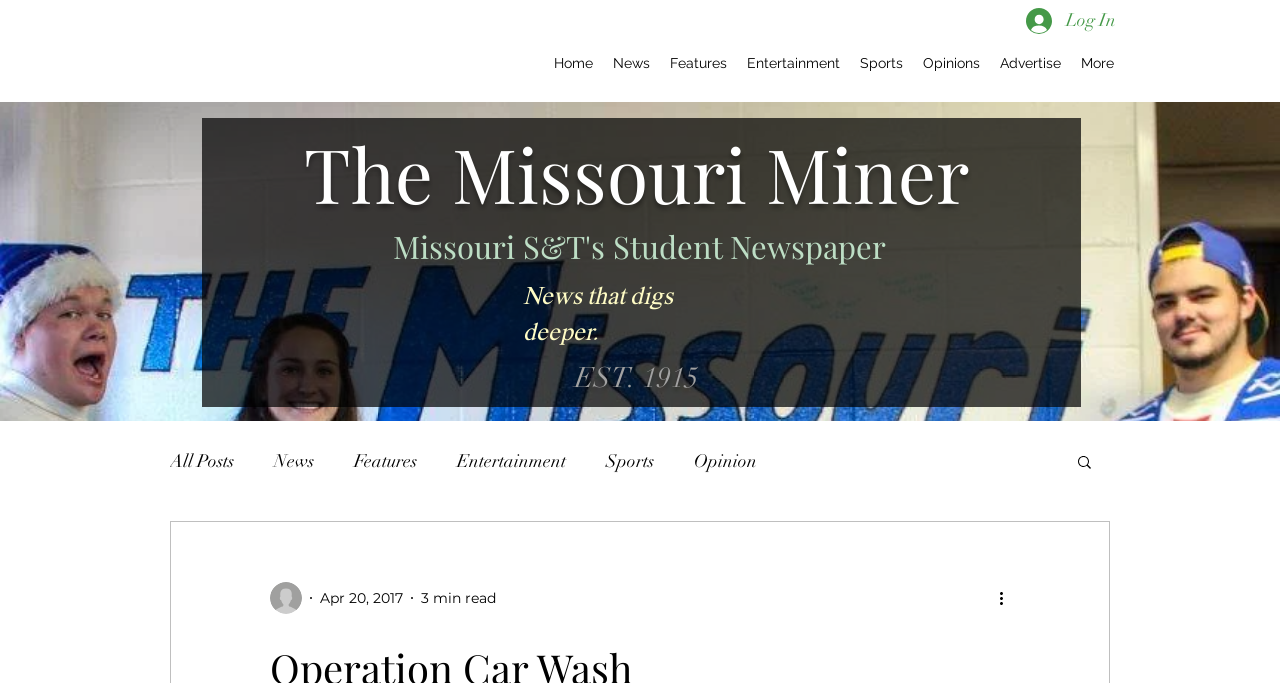Please determine the bounding box coordinates of the element to click on in order to accomplish the following task: "read news". Ensure the coordinates are four float numbers ranging from 0 to 1, i.e., [left, top, right, bottom].

[0.471, 0.07, 0.516, 0.114]